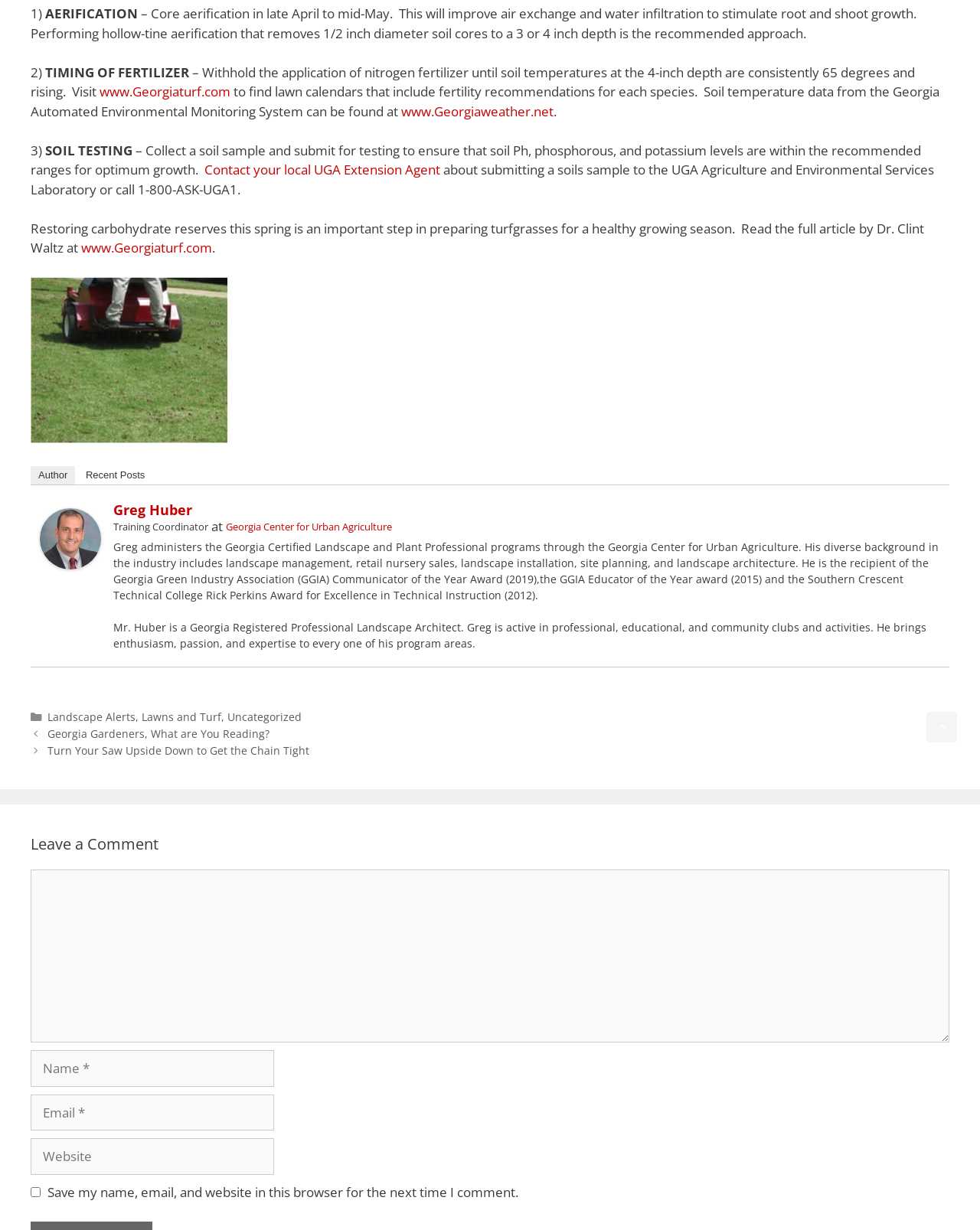Provide a one-word or one-phrase answer to the question:
What is the profession of Greg Huber?

Landscape Architect